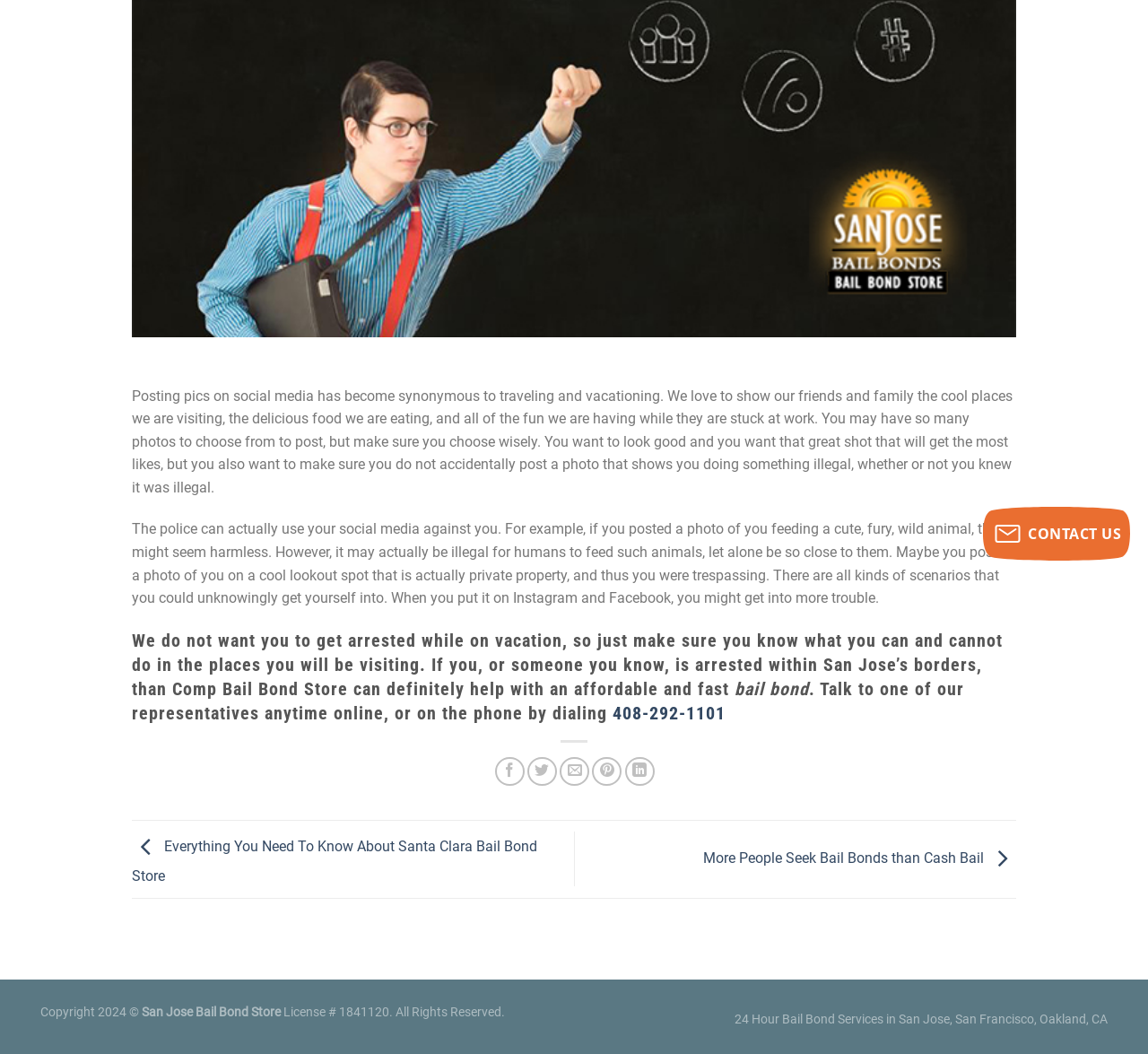Identify the bounding box coordinates for the UI element that matches this description: "Contact us".

[0.856, 0.481, 0.984, 0.532]